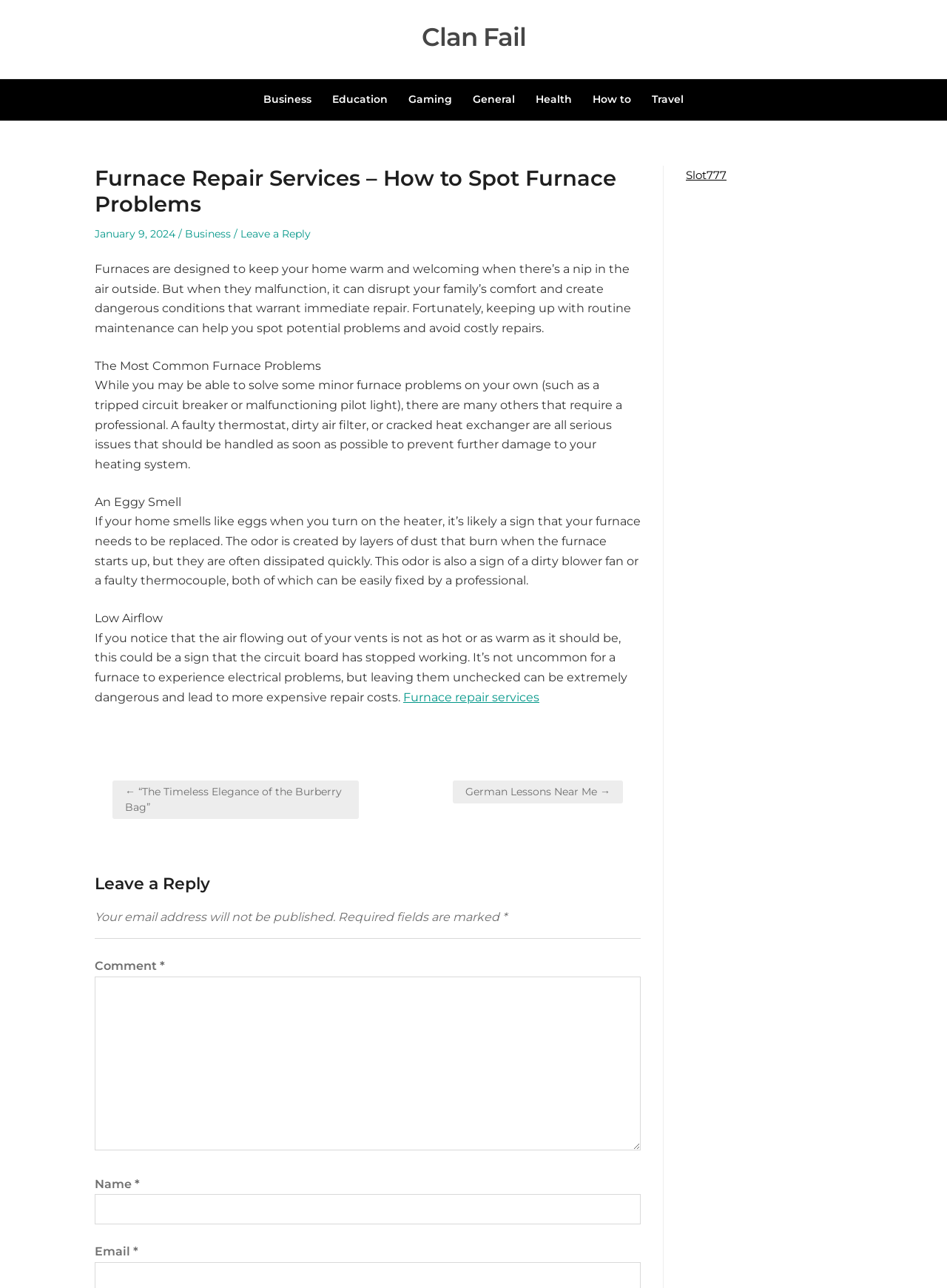Identify the main title of the webpage and generate its text content.

Furnace Repair Services – How to Spot Furnace Problems